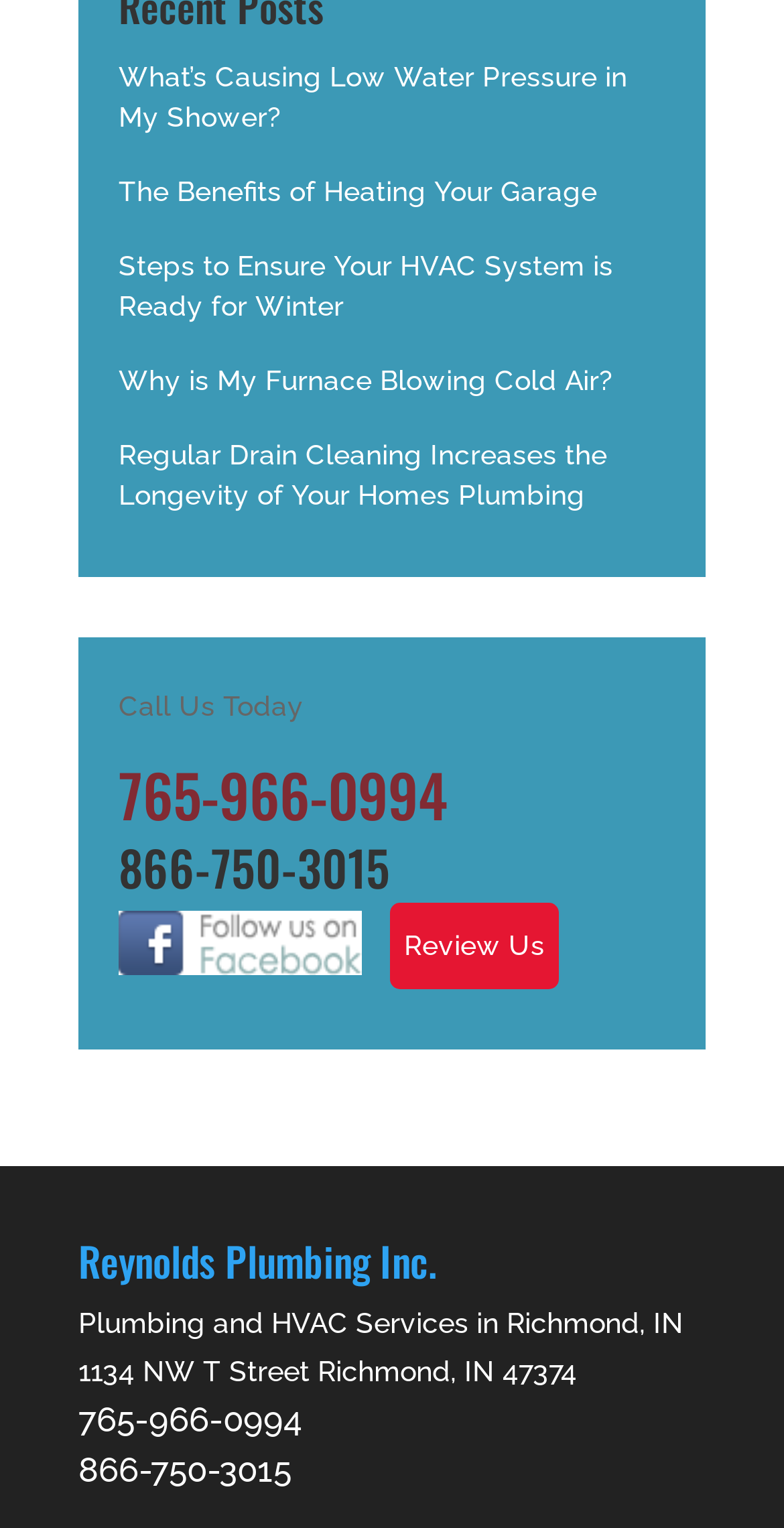How many links are there in the webpage?
Look at the image and respond with a one-word or short phrase answer.

7